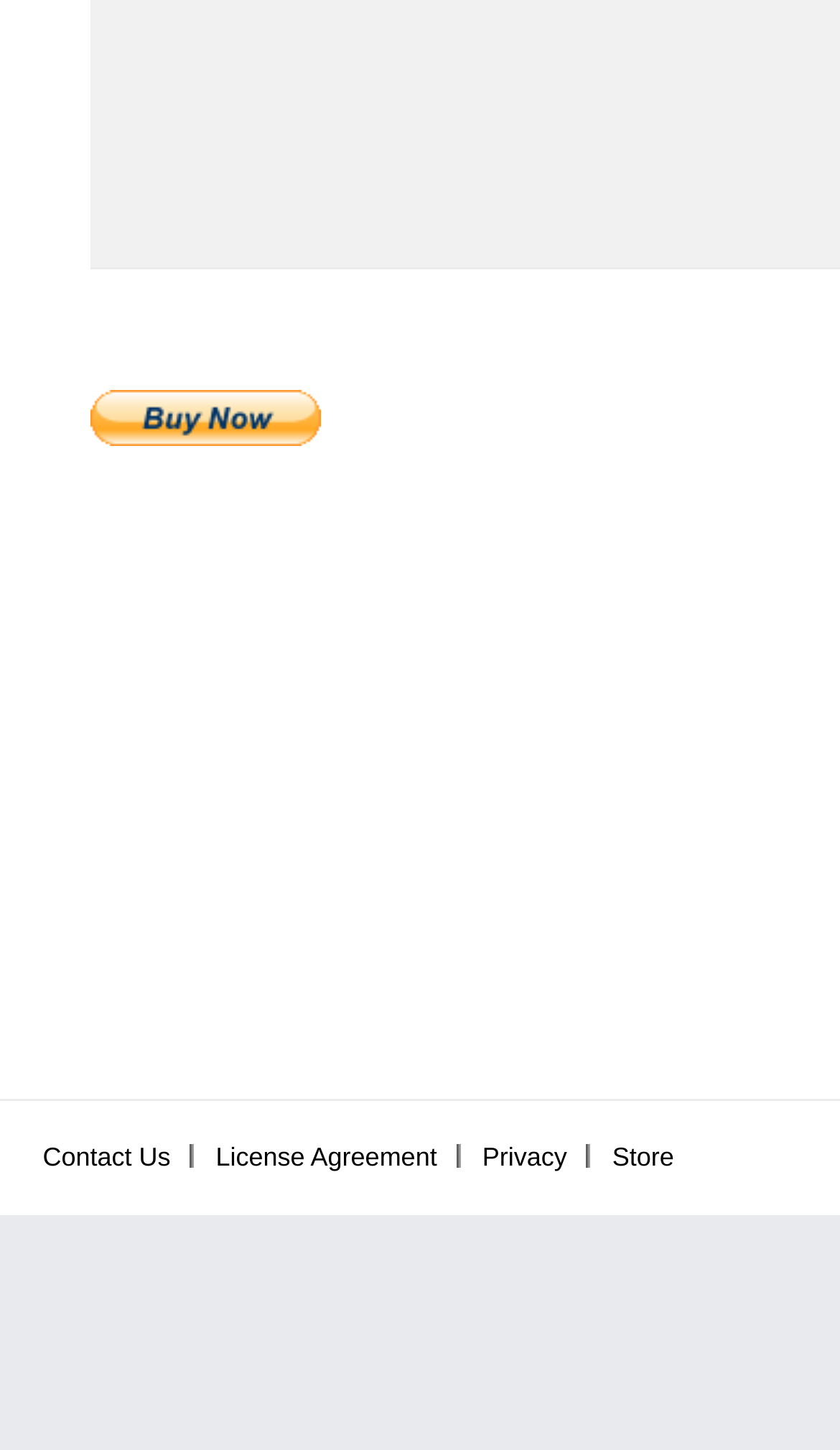Using the description: "alt="Buy Now" title="Buy Now"", identify the bounding box of the corresponding UI element in the screenshot.

[0.108, 0.284, 0.382, 0.308]